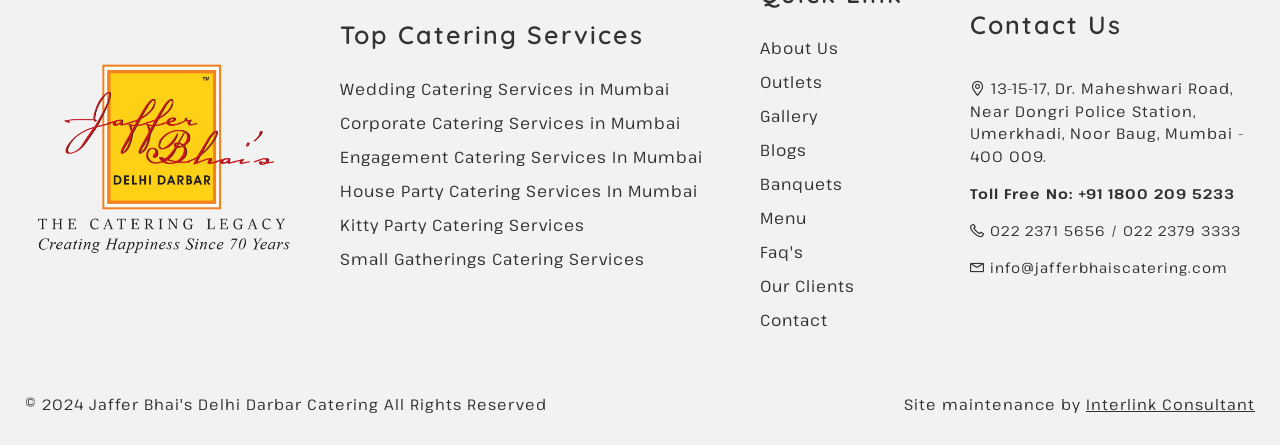What is the toll-free number of the catering service?
Look at the image and respond with a one-word or short-phrase answer.

+91 1800 209 5233